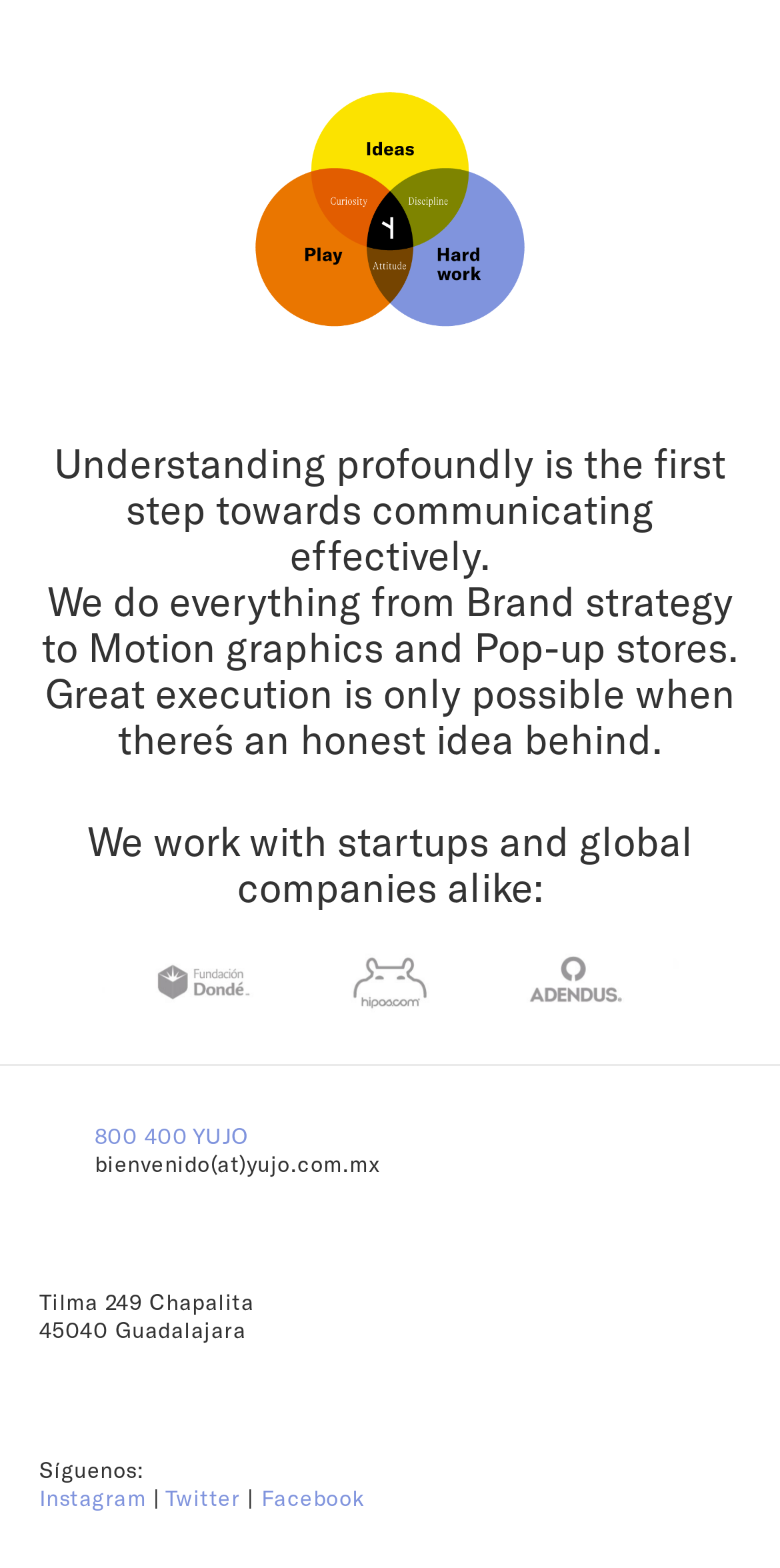Provide the bounding box for the UI element matching this description: "Facebook".

[0.335, 0.947, 0.468, 0.963]